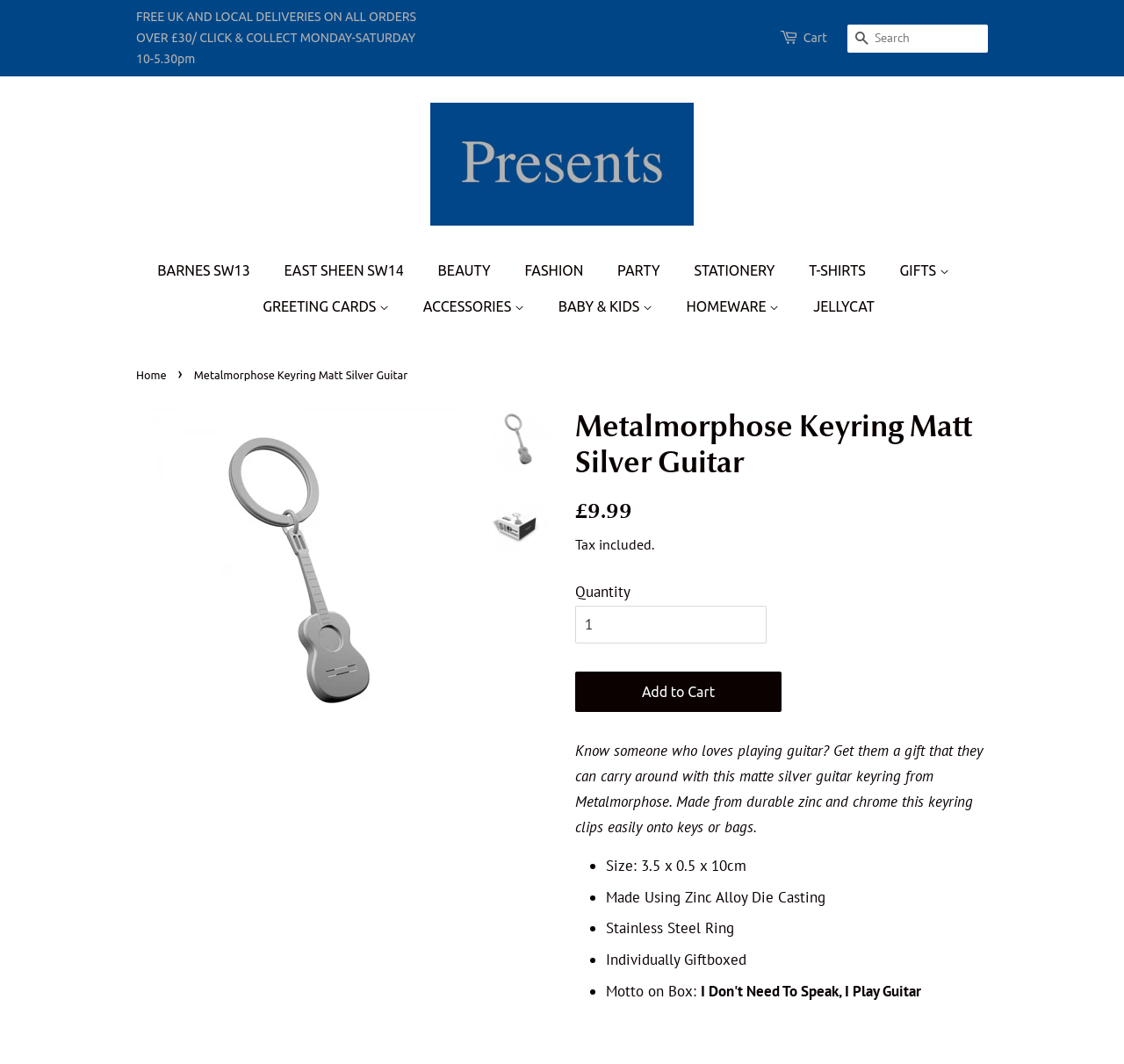What is the function of the ring on the keyring?
Using the visual information from the image, give a one-word or short-phrase answer.

Stainless Steel Ring